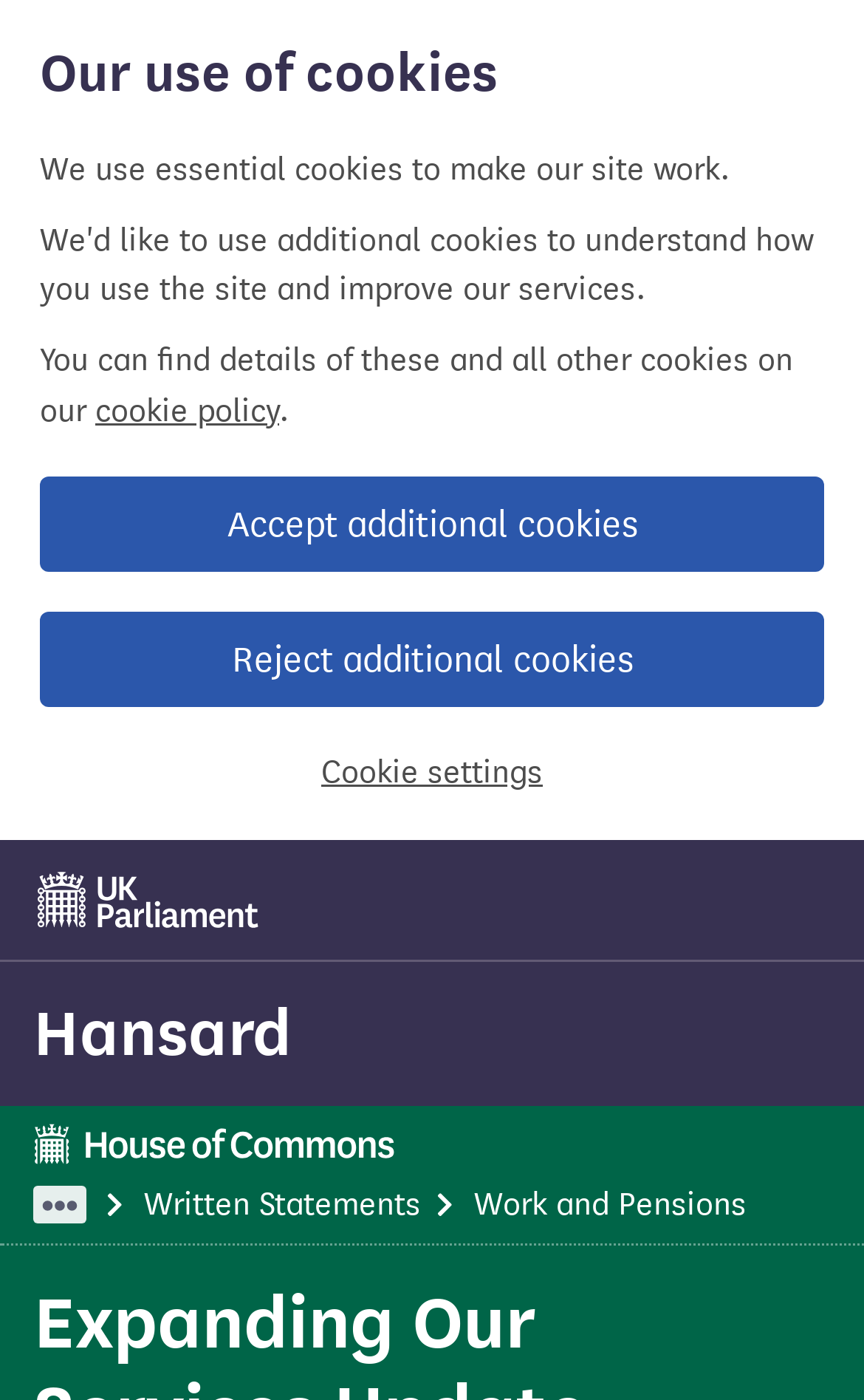Please examine the image and answer the question with a detailed explanation:
How many links are there in the cookie banner?

I found the answer by counting the number of links in the cookie banner region, which are 'cookie policy', 'Accept additional cookies', 'Reject additional cookies', and 'Cookie settings'.